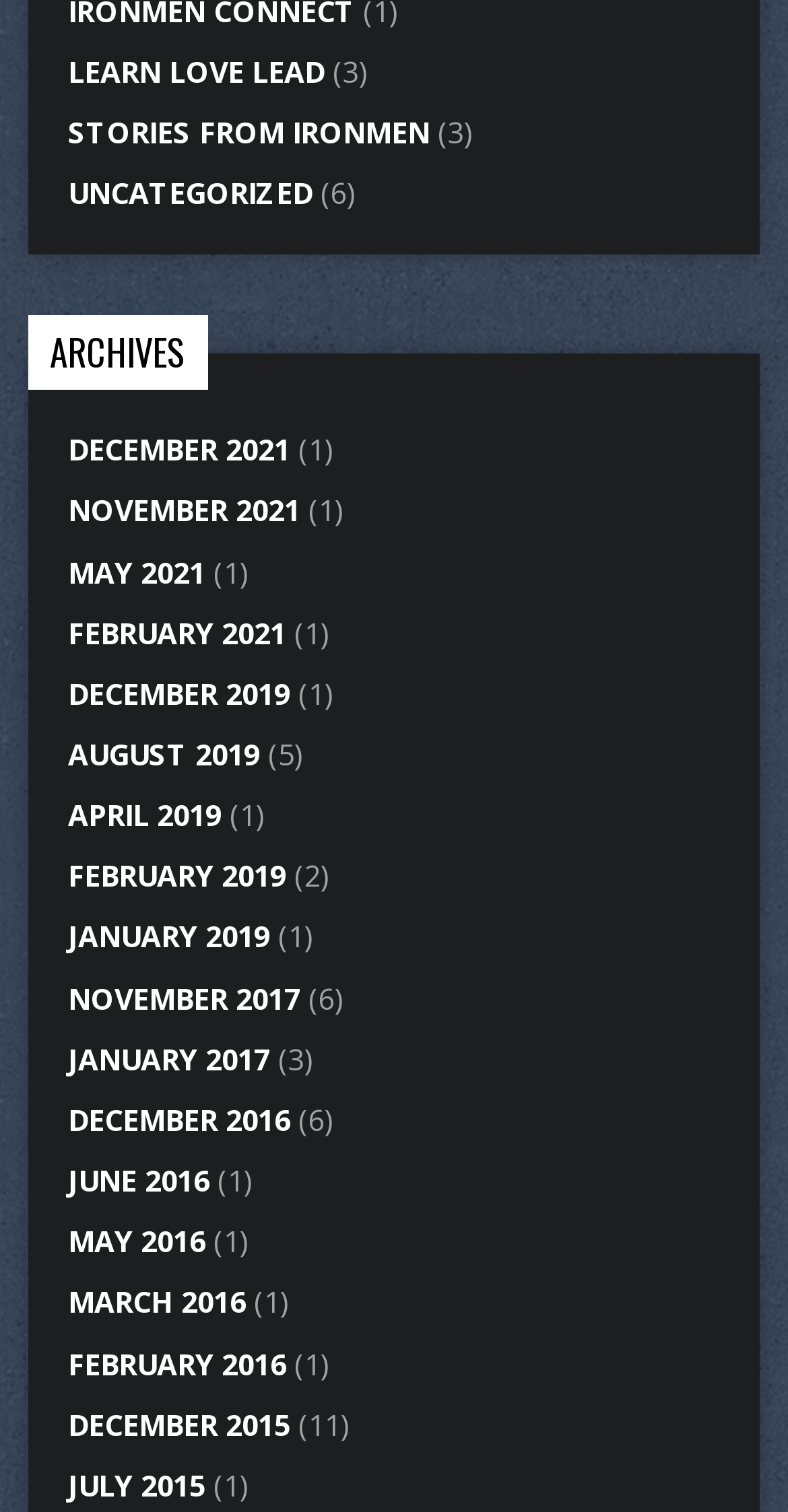Give a one-word or short phrase answer to this question: 
What is the topmost link on the webpage?

LEARN LOVE LEAD